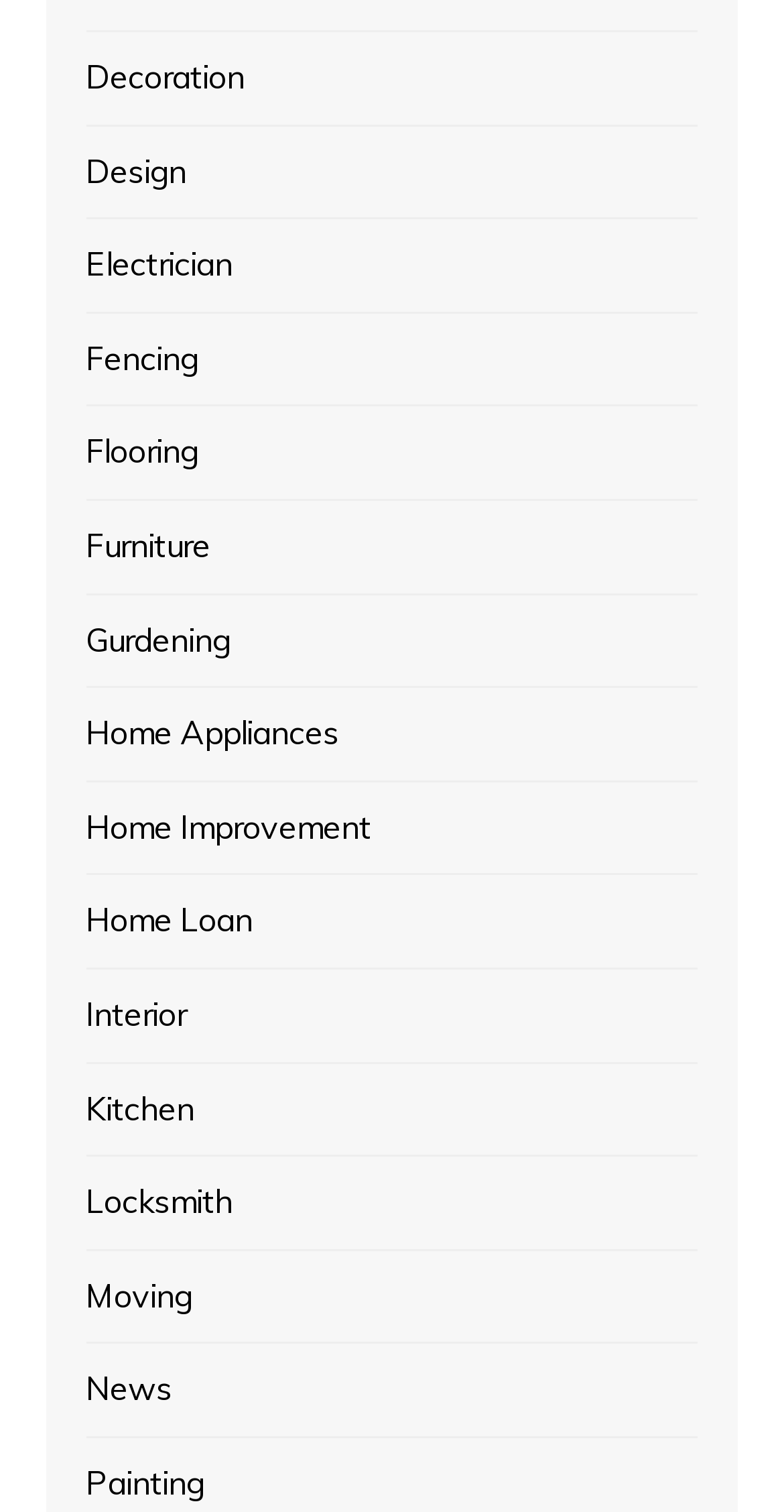Indicate the bounding box coordinates of the clickable region to achieve the following instruction: "Click on Beaufort Races link."

None